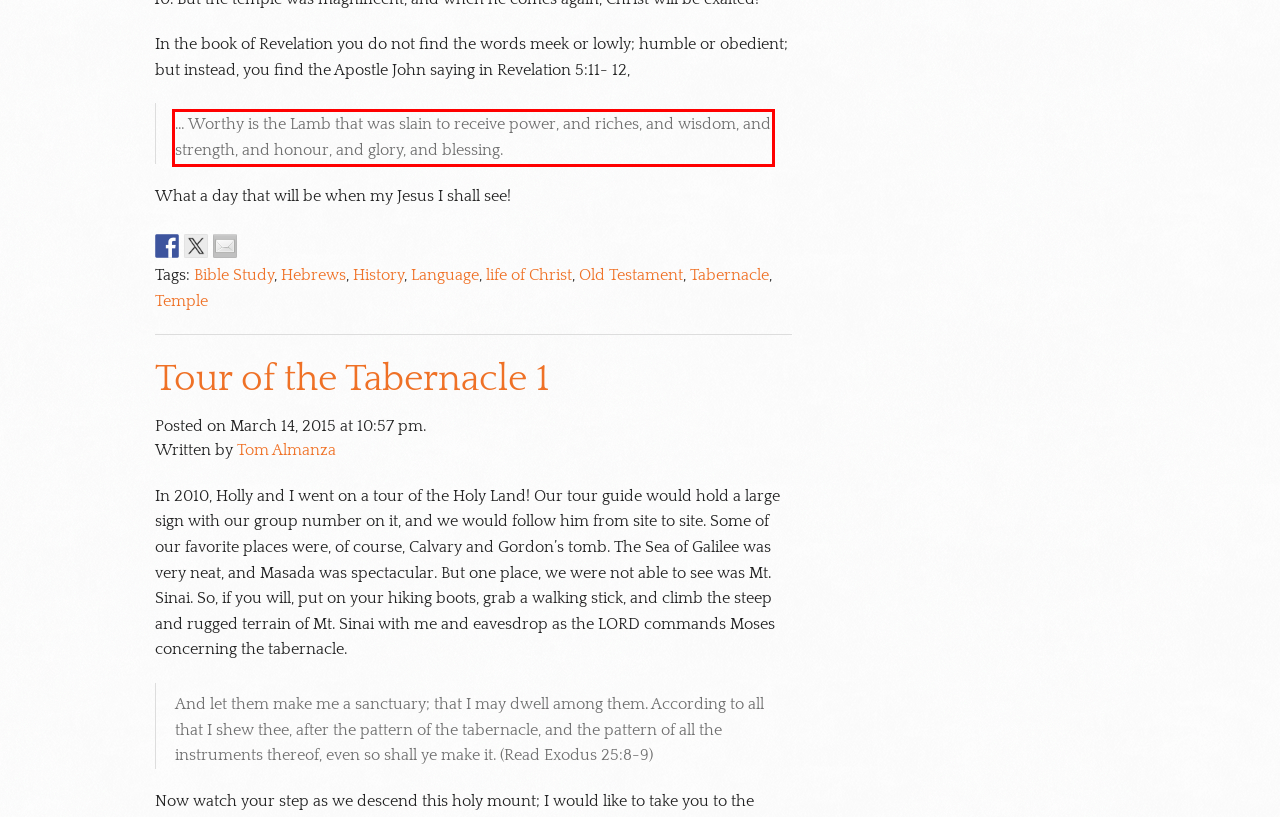In the given screenshot, locate the red bounding box and extract the text content from within it.

… Worthy is the Lamb that was slain to receive power, and riches, and wisdom, and strength, and honour, and glory, and blessing.